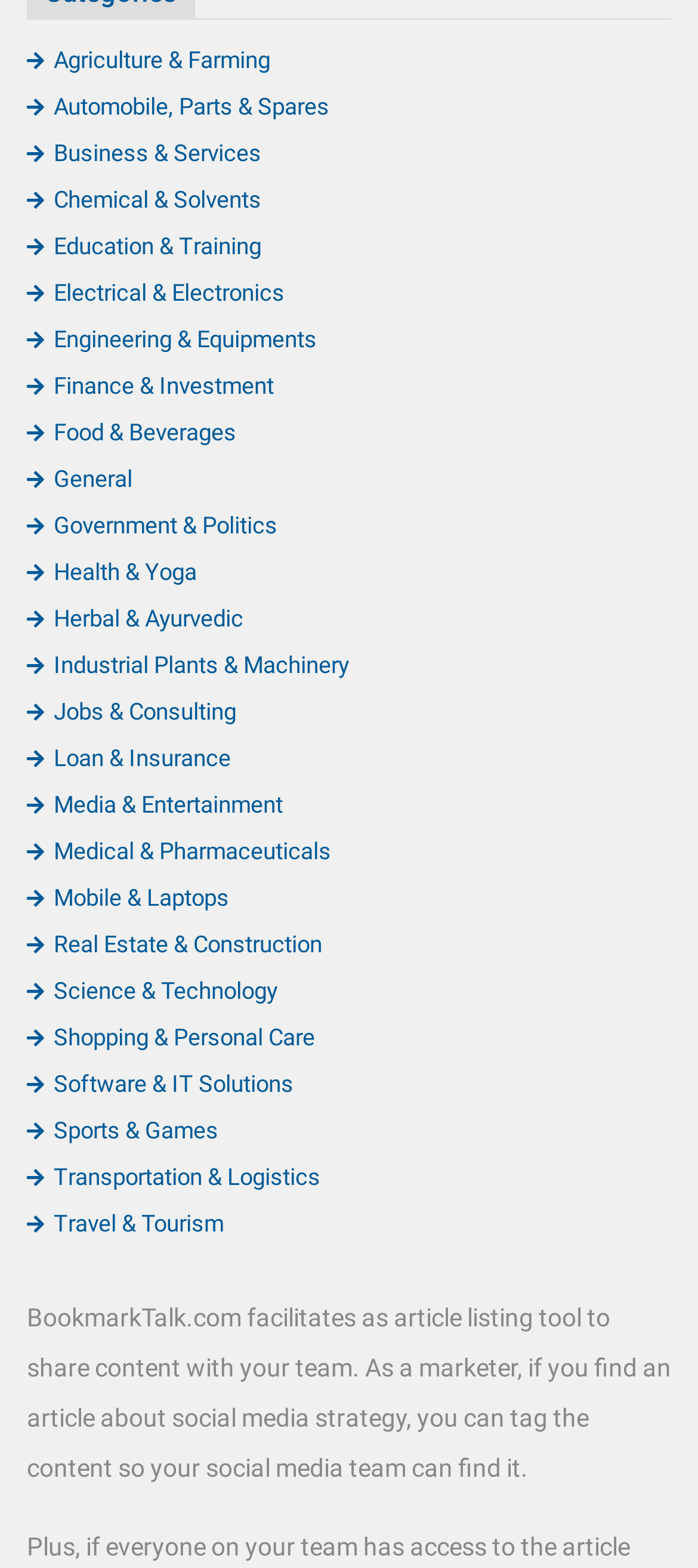Respond to the question below with a single word or phrase:
What is the position of the 'Government & Politics' category?

8th